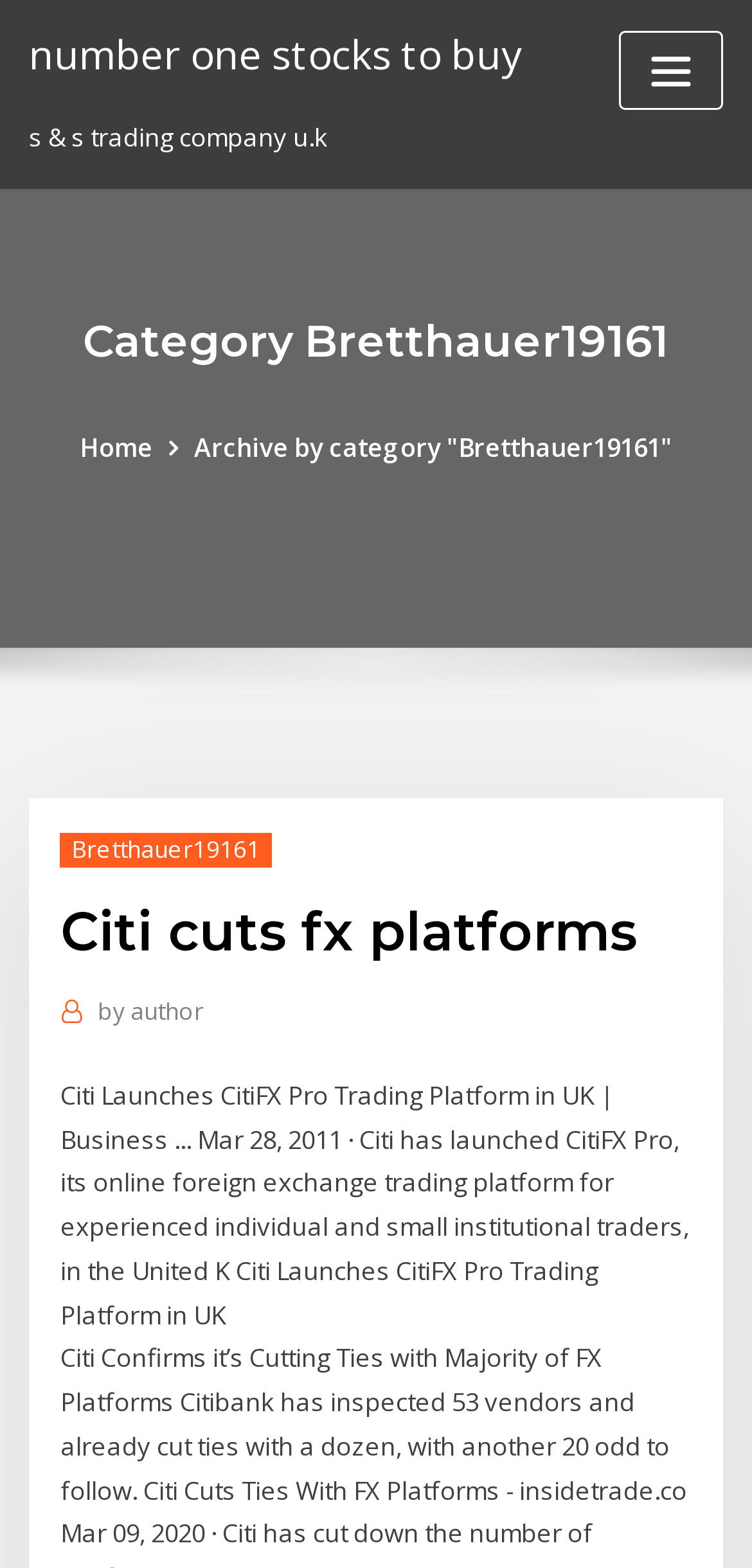Determine the bounding box coordinates for the HTML element described here: "by author".

[0.13, 0.632, 0.271, 0.658]